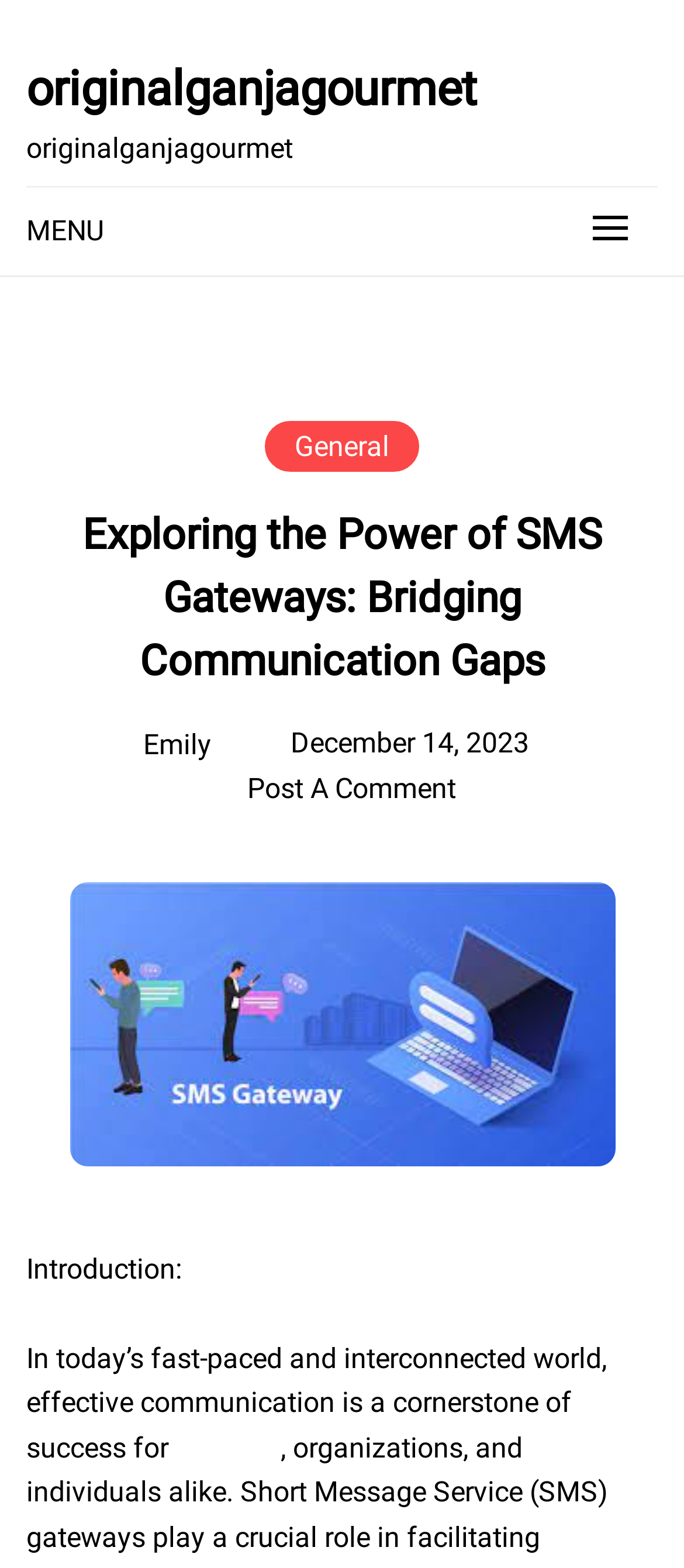Examine the image and give a thorough answer to the following question:
Who wrote the latest article?

I found the author's name by looking at the link 'Emily' which is located near the date of the latest article.